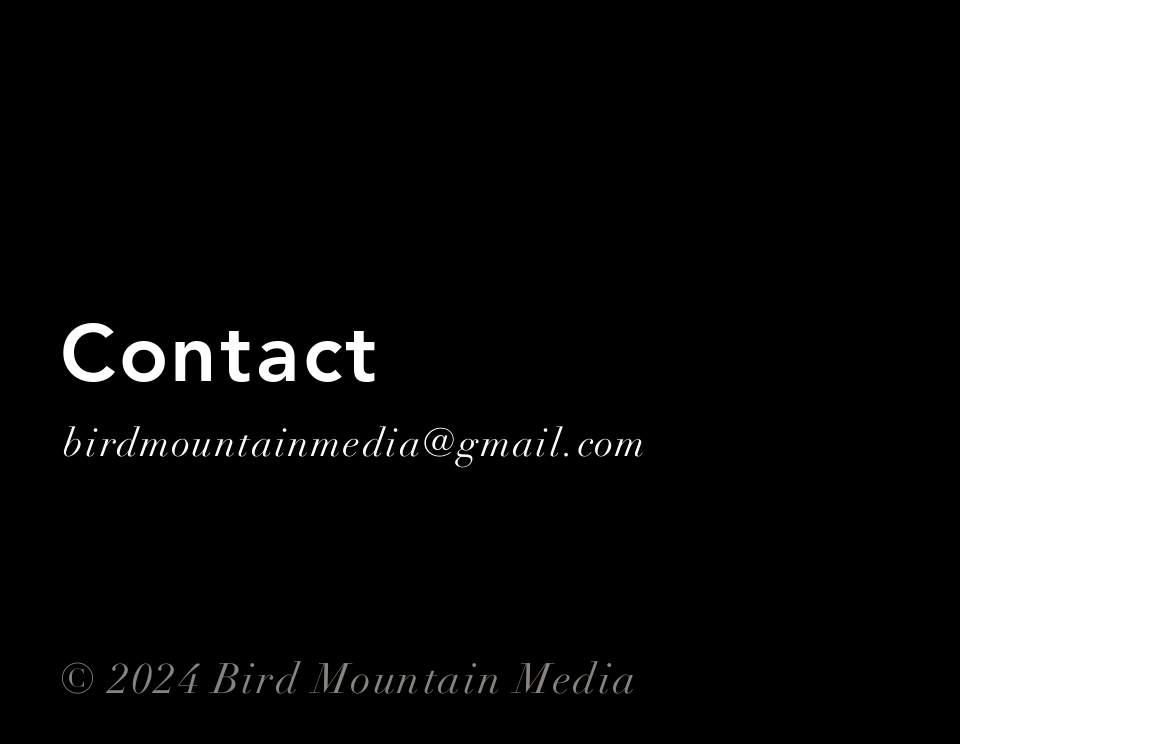Reply to the question with a single word or phrase:
What is the contact section title?

Contact